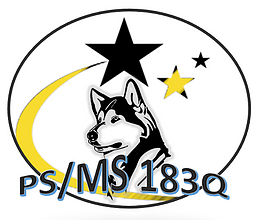Explain the content of the image in detail.

This image features the logo for PS/MS 183Q, prominently displaying a stylized husky dog, which symbolizes the school's mascot. The design incorporates a circular frame with a dynamic yellow swoosh, conveying movement and energy. Above the husky, three stars—one black and two yellow—add to the logo's dynamic appeal, reflecting aspiration and excellence. The school's name, "PS/MS 183Q," is boldly presented in blue at the bottom, emphasizing the institution's identity within the vibrant context of the STEM & Technology Initiative. This logo encapsulates the school's commitment to fostering a spirited and engaging learning environment.